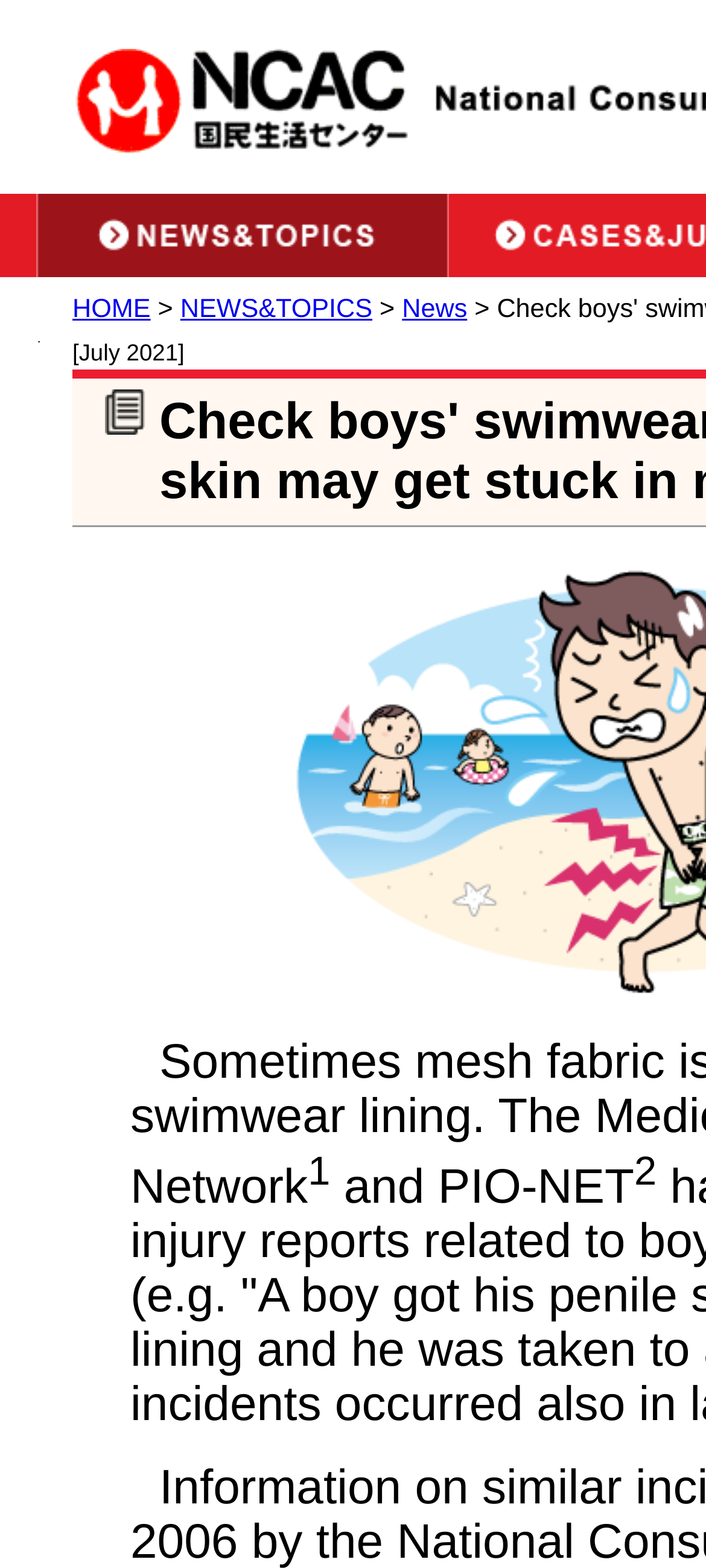Provide a one-word or short-phrase answer to the question:
How many superscript elements are there in the webpage?

2